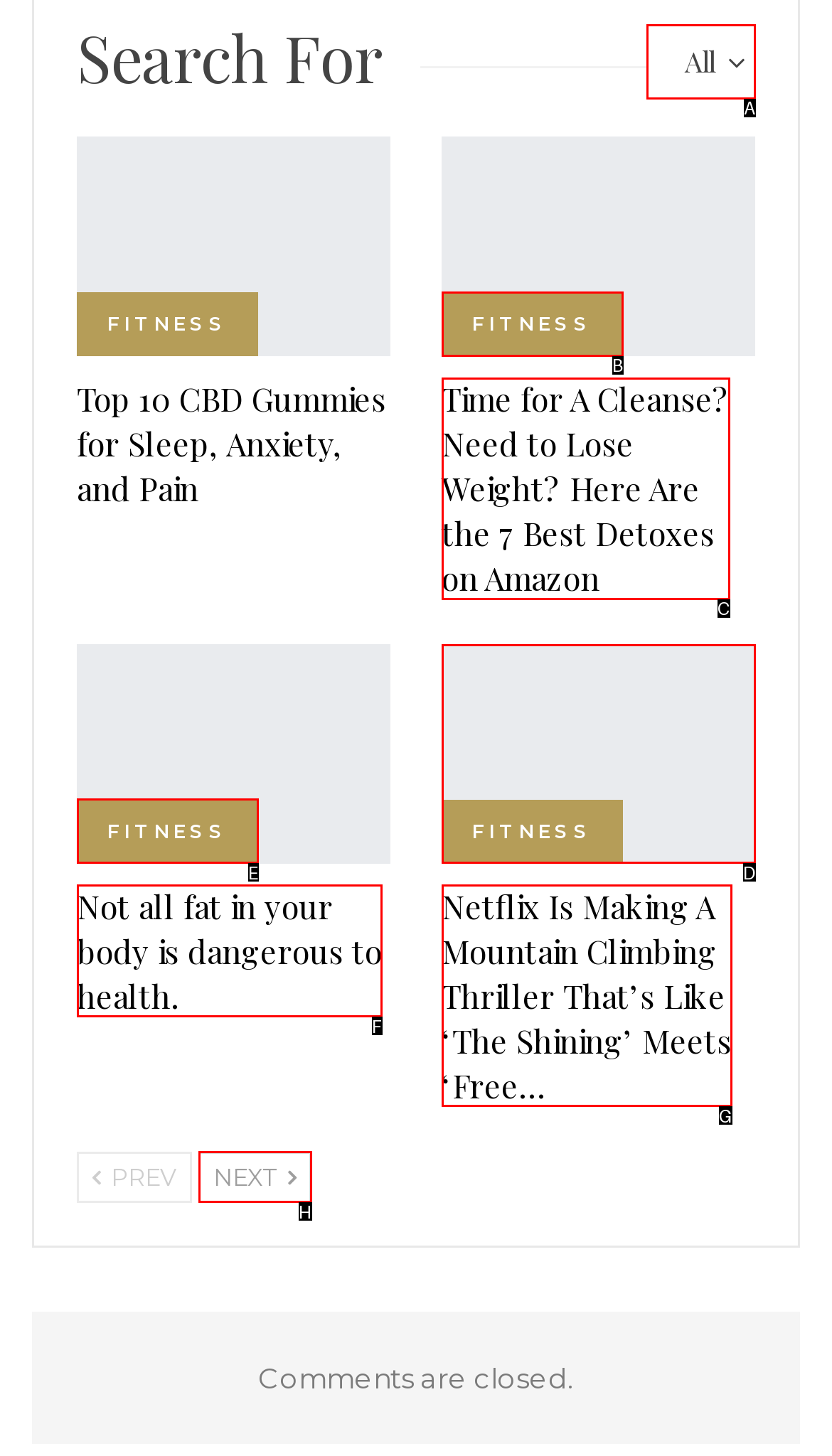Tell me which UI element to click to fulfill the given task: learn about zero-party data. Respond with the letter of the correct option directly.

None